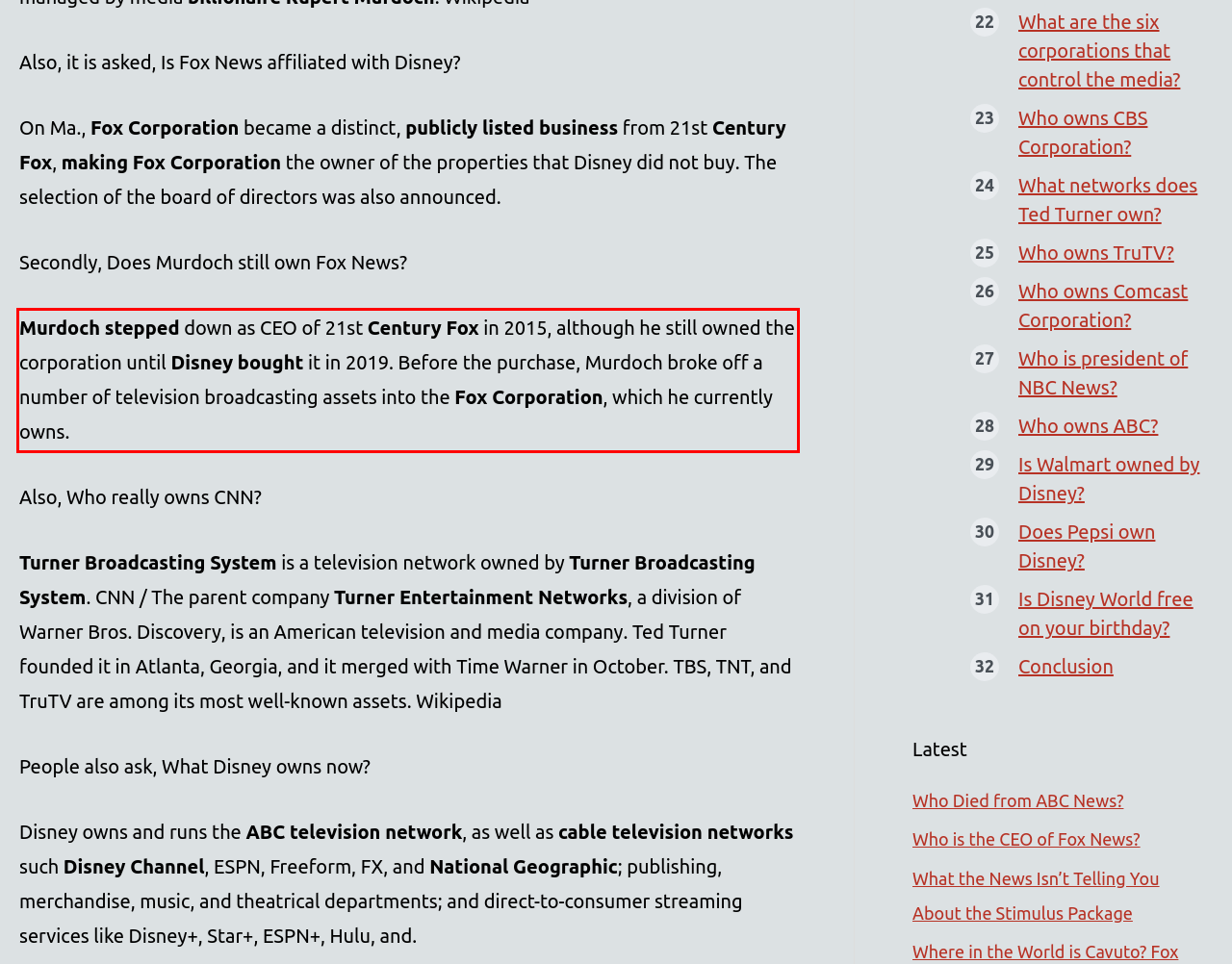Look at the screenshot of the webpage, locate the red rectangle bounding box, and generate the text content that it contains.

Murdoch stepped down as CEO of 21st Century Fox in 2015, although he still owned the corporation until Disney bought it in 2019. Before the purchase, Murdoch broke off a number of television broadcasting assets into the Fox Corporation, which he currently owns.